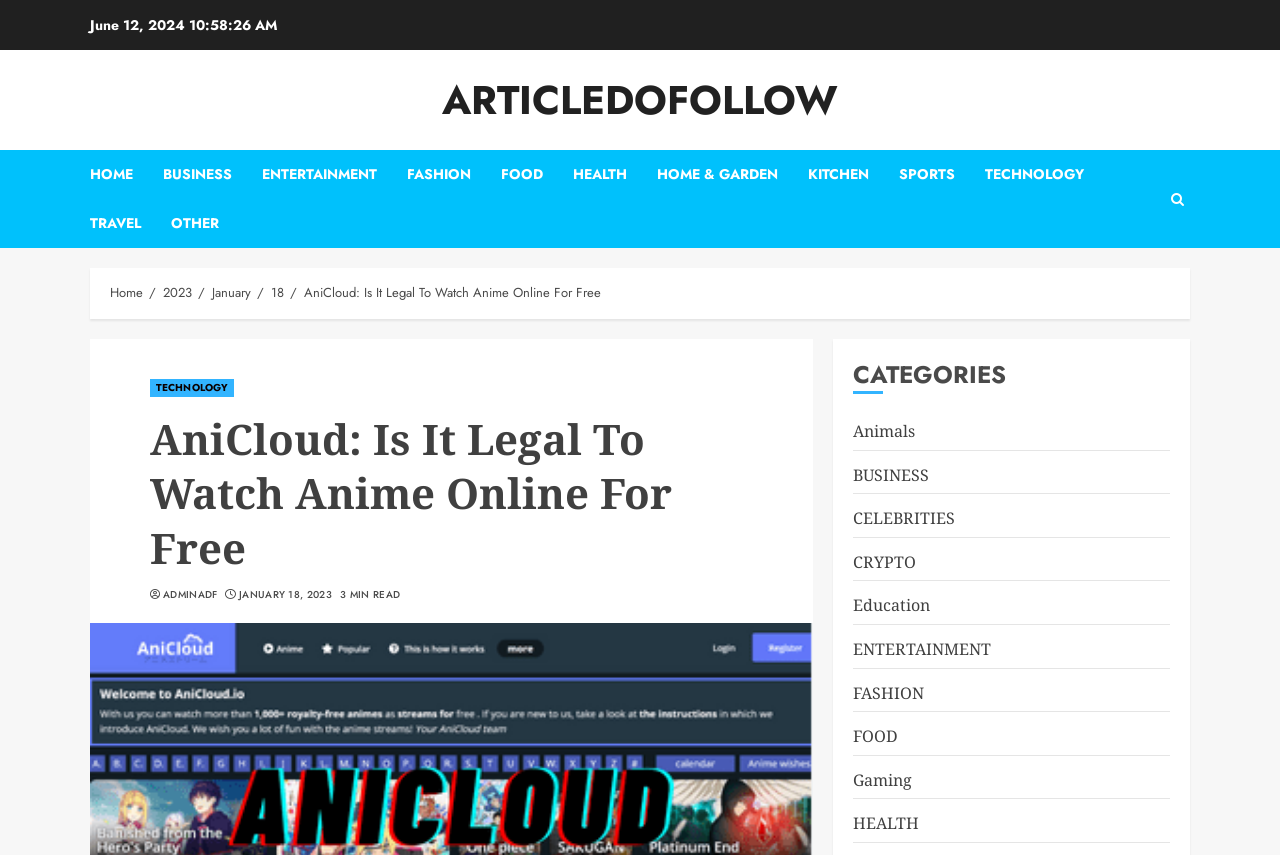What is the estimated reading time of the article?
Refer to the image and offer an in-depth and detailed answer to the question.

The estimated reading time of the article can be found below the title of the article, where it says '3 MIN READ'. This indicates that the article is expected to take approximately 3 minutes to read.